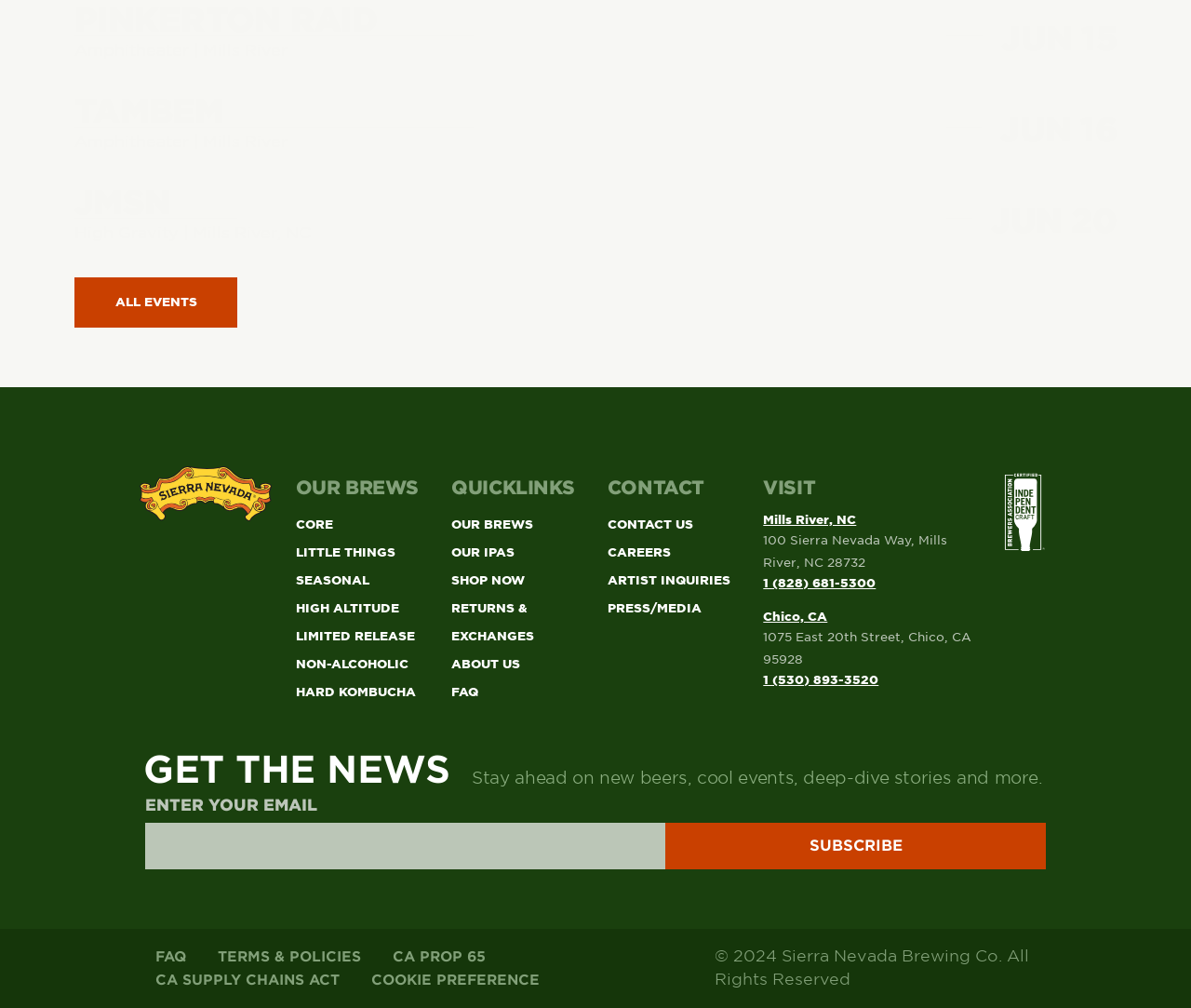Pinpoint the bounding box coordinates of the clickable element needed to complete the instruction: "Visit Mills River, NC". The coordinates should be provided as four float numbers between 0 and 1: [left, top, right, bottom].

[0.641, 0.509, 0.719, 0.523]